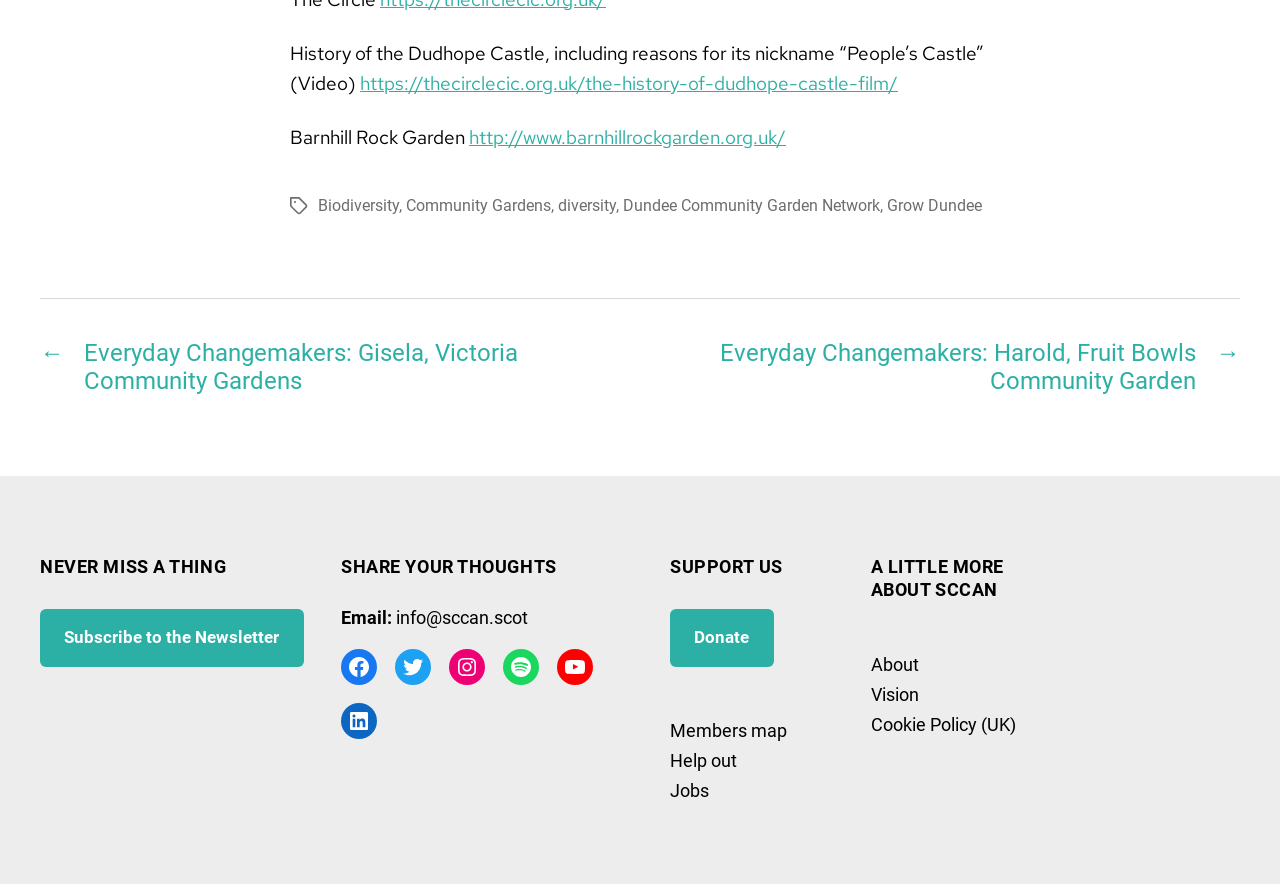Highlight the bounding box coordinates of the element that should be clicked to carry out the following instruction: "Read about Everyday Changemakers: Gisela, Victoria Community Gardens". The coordinates must be given as four float numbers ranging from 0 to 1, i.e., [left, top, right, bottom].

[0.031, 0.383, 0.484, 0.448]